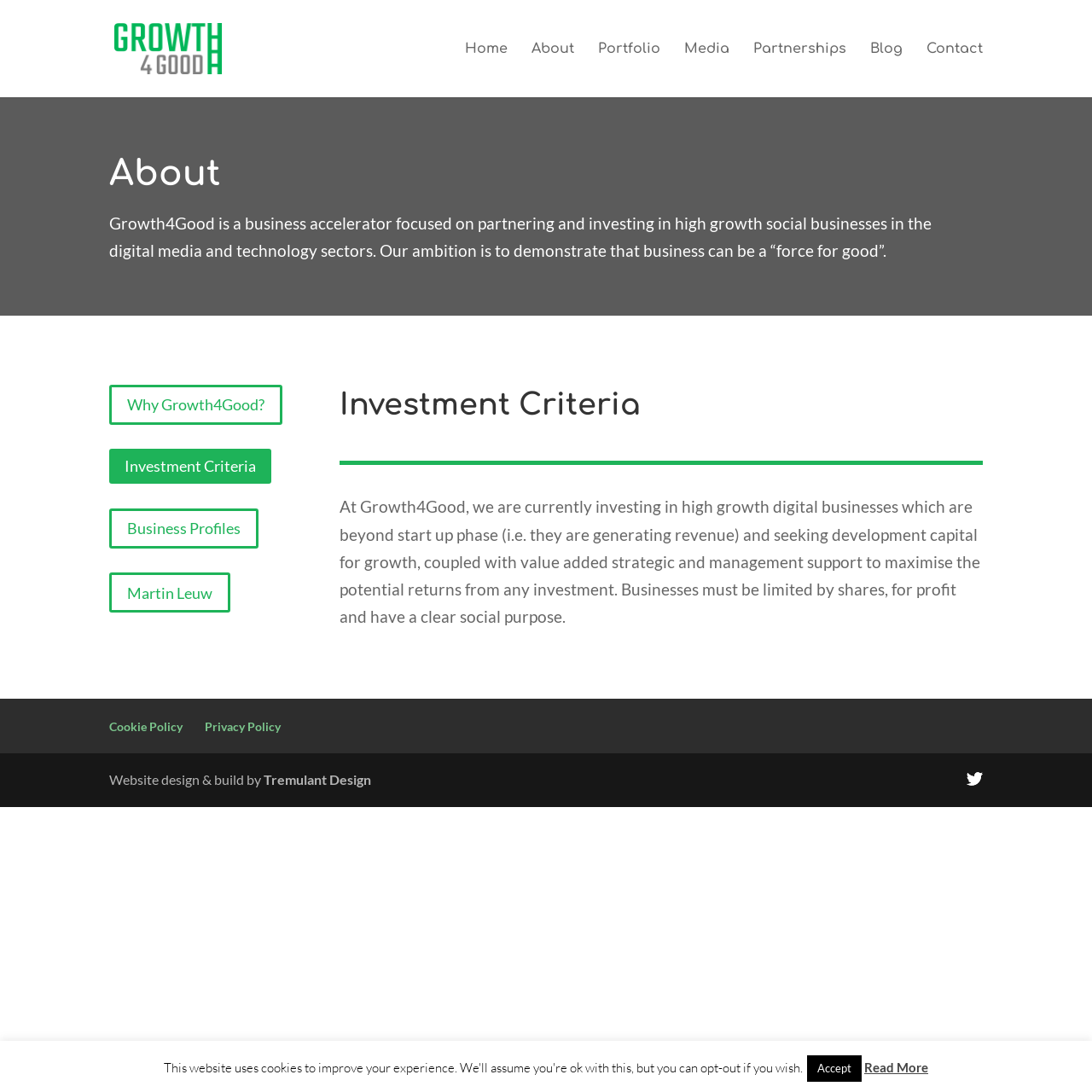Who designed the website?
Using the information from the image, answer the question thoroughly.

The website design and build credit can be found at the bottom of the webpage, where it says 'Website design & build by Tremulant Design'.